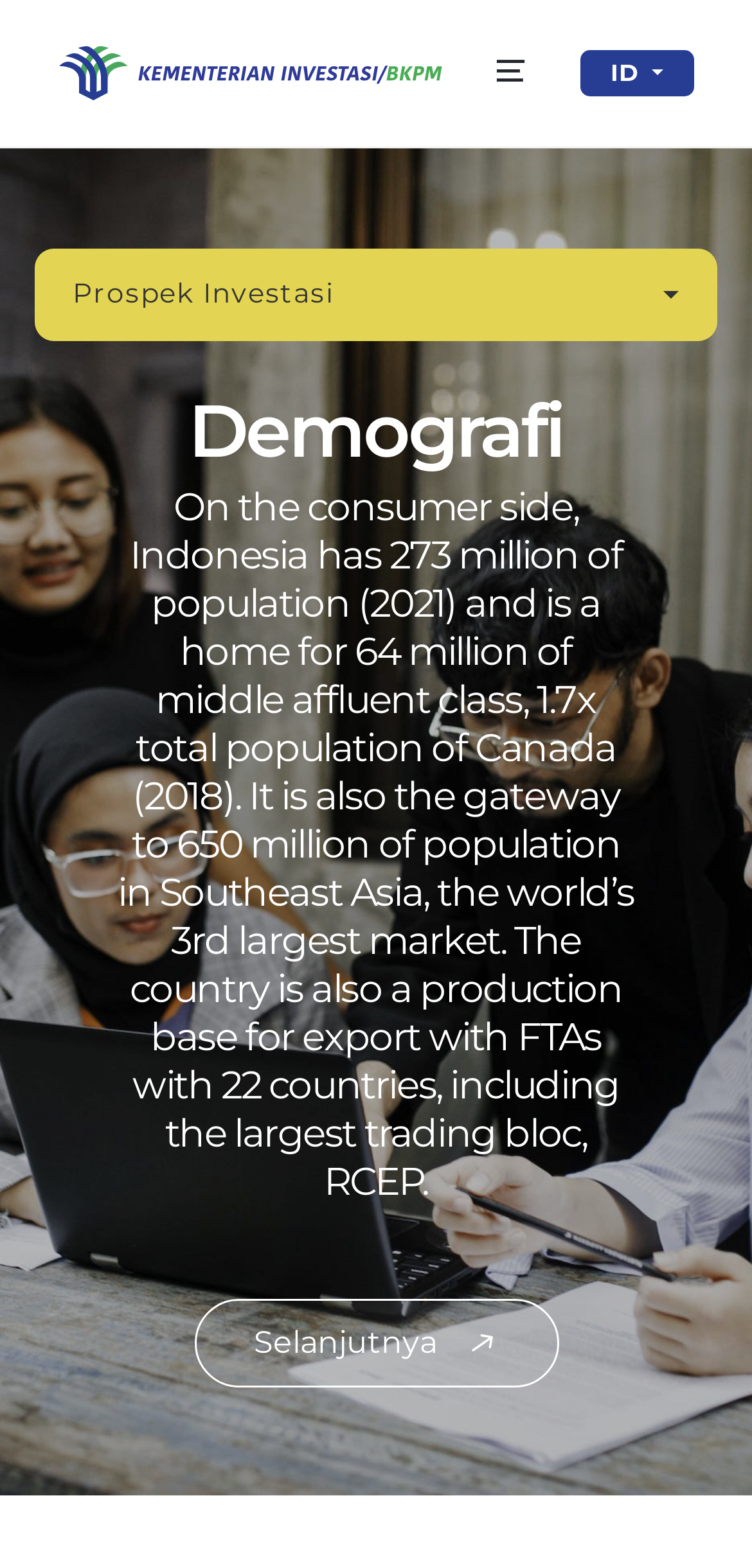Answer the question using only one word or a concise phrase: What is the population of Indonesia?

273 million